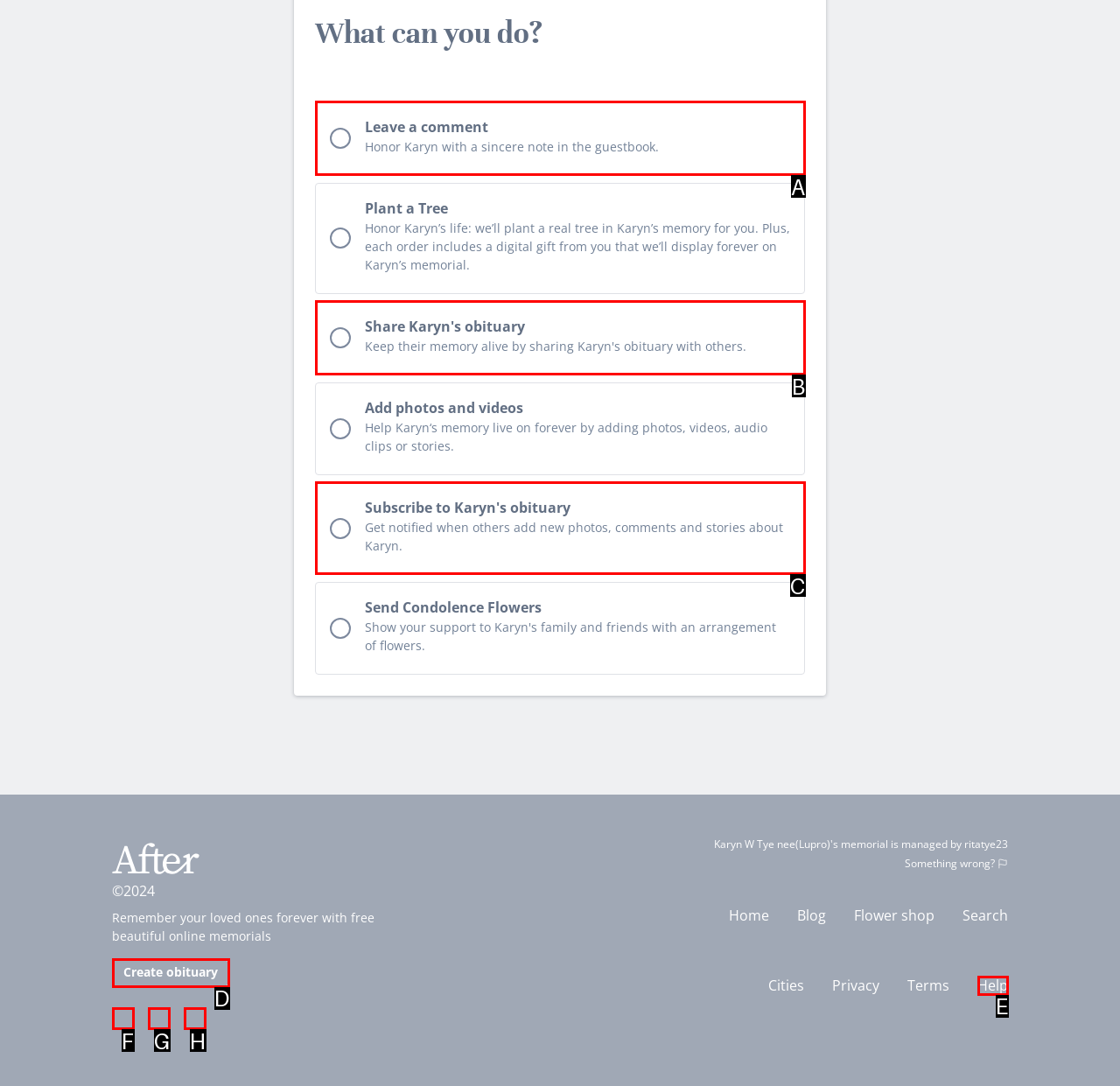Which UI element's letter should be clicked to achieve the task: Create obituary
Provide the letter of the correct choice directly.

D